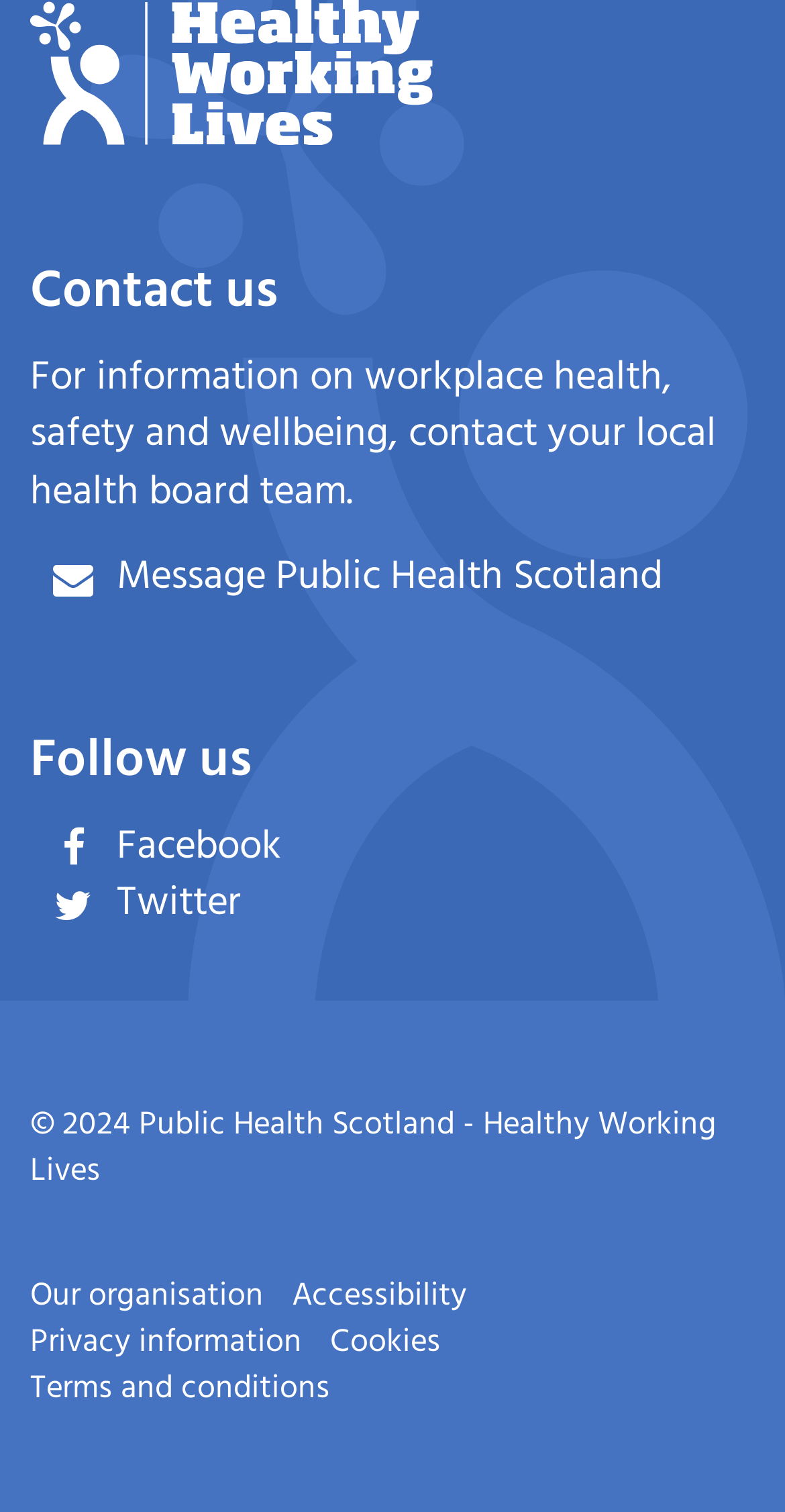Please find the bounding box coordinates of the element's region to be clicked to carry out this instruction: "Follow us on Facebook".

[0.148, 0.537, 0.359, 0.58]